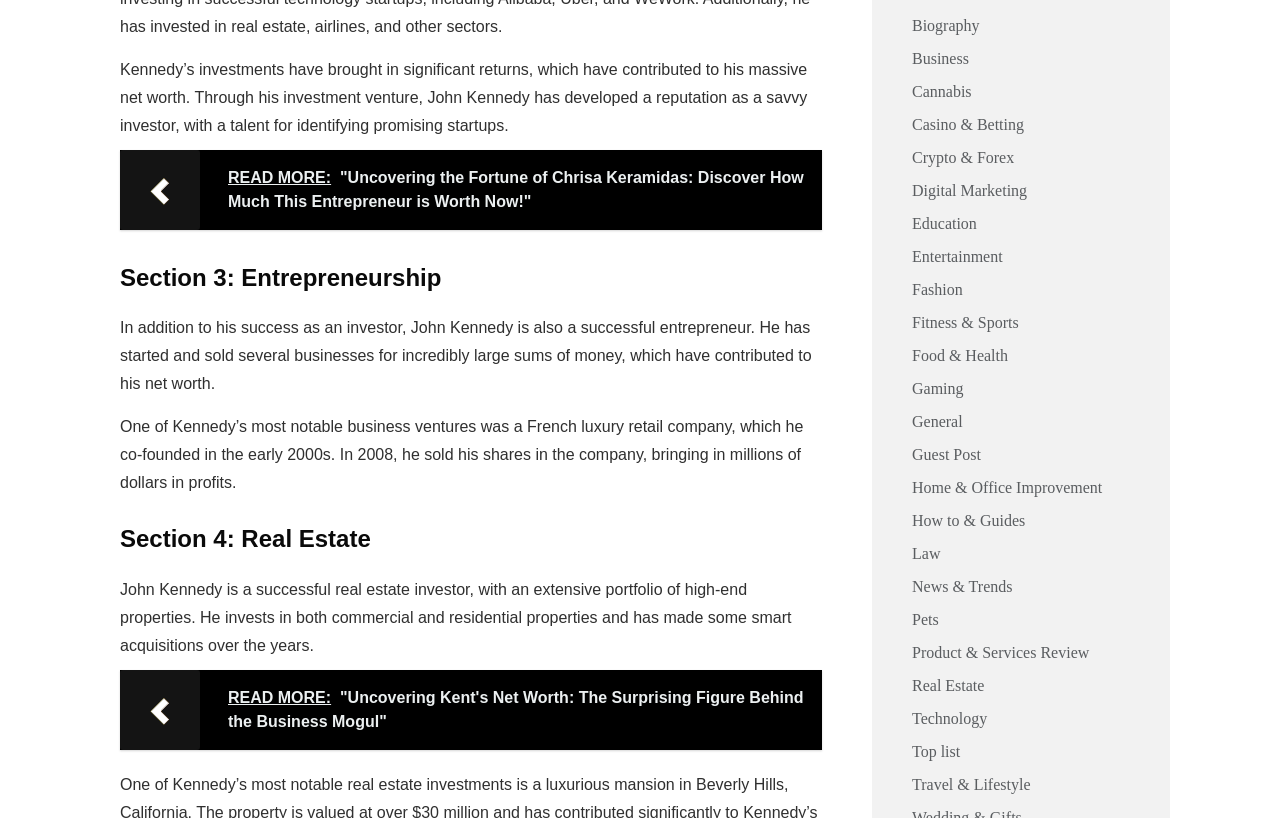Determine the bounding box coordinates for the HTML element mentioned in the following description: "Casino & Betting". The coordinates should be a list of four floats ranging from 0 to 1, represented as [left, top, right, bottom].

[0.712, 0.136, 0.8, 0.17]